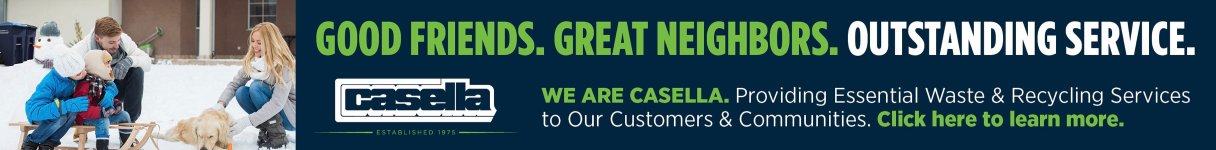What is the animal sitting near the children?
Refer to the image and provide a one-word or short phrase answer.

A dog